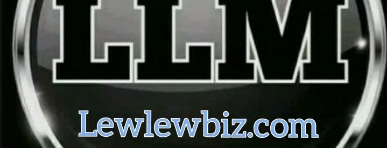What is the tone conveyed by the design?
Kindly answer the question with as much detail as you can.

The overall design of the image is sleek and professional, conveying a sense of authority and modernity, which is likely intended to appeal to a business-minded audience.